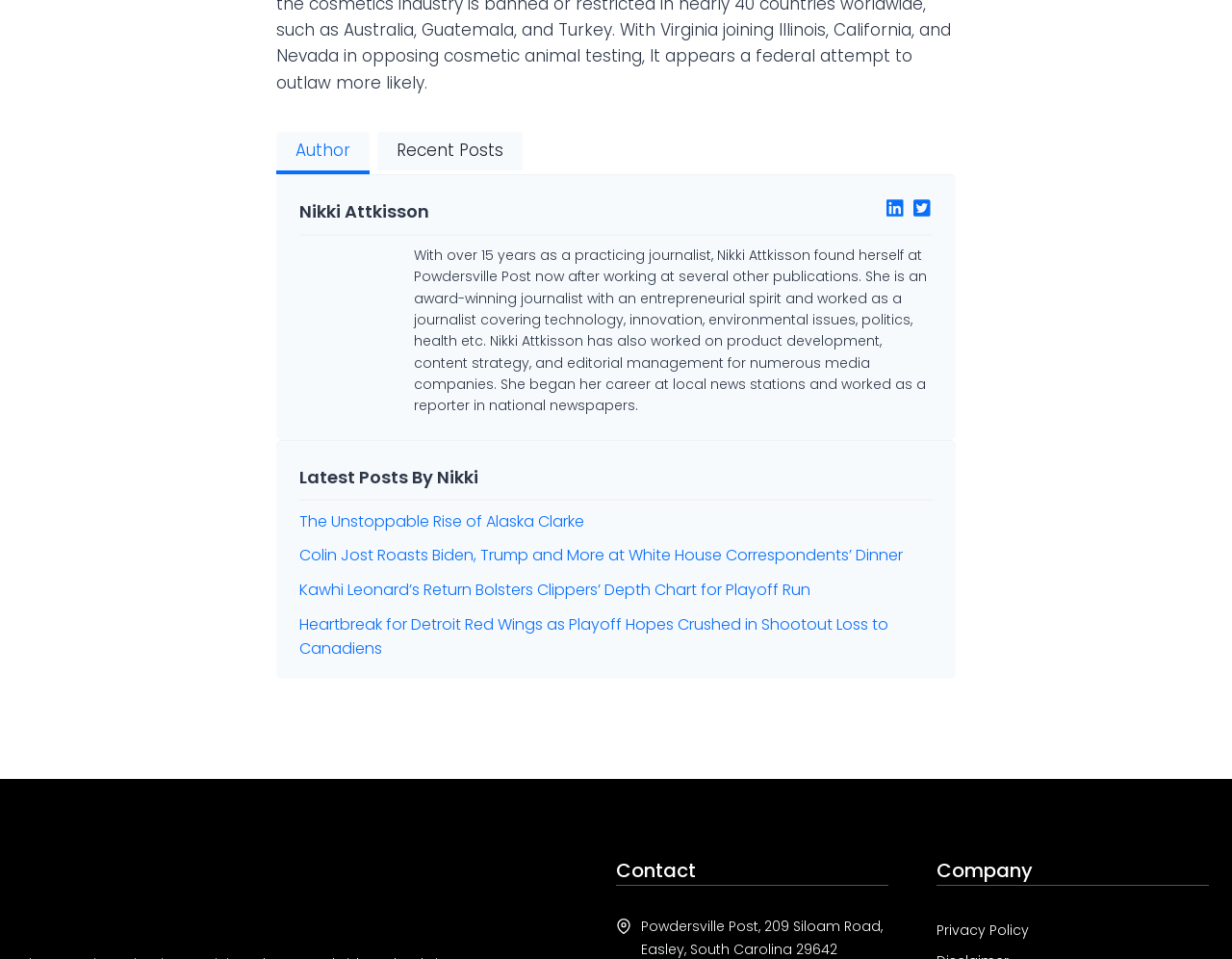Answer this question in one word or a short phrase: What is the name of the publication where Nikki Attkisson works?

Powdersville Post